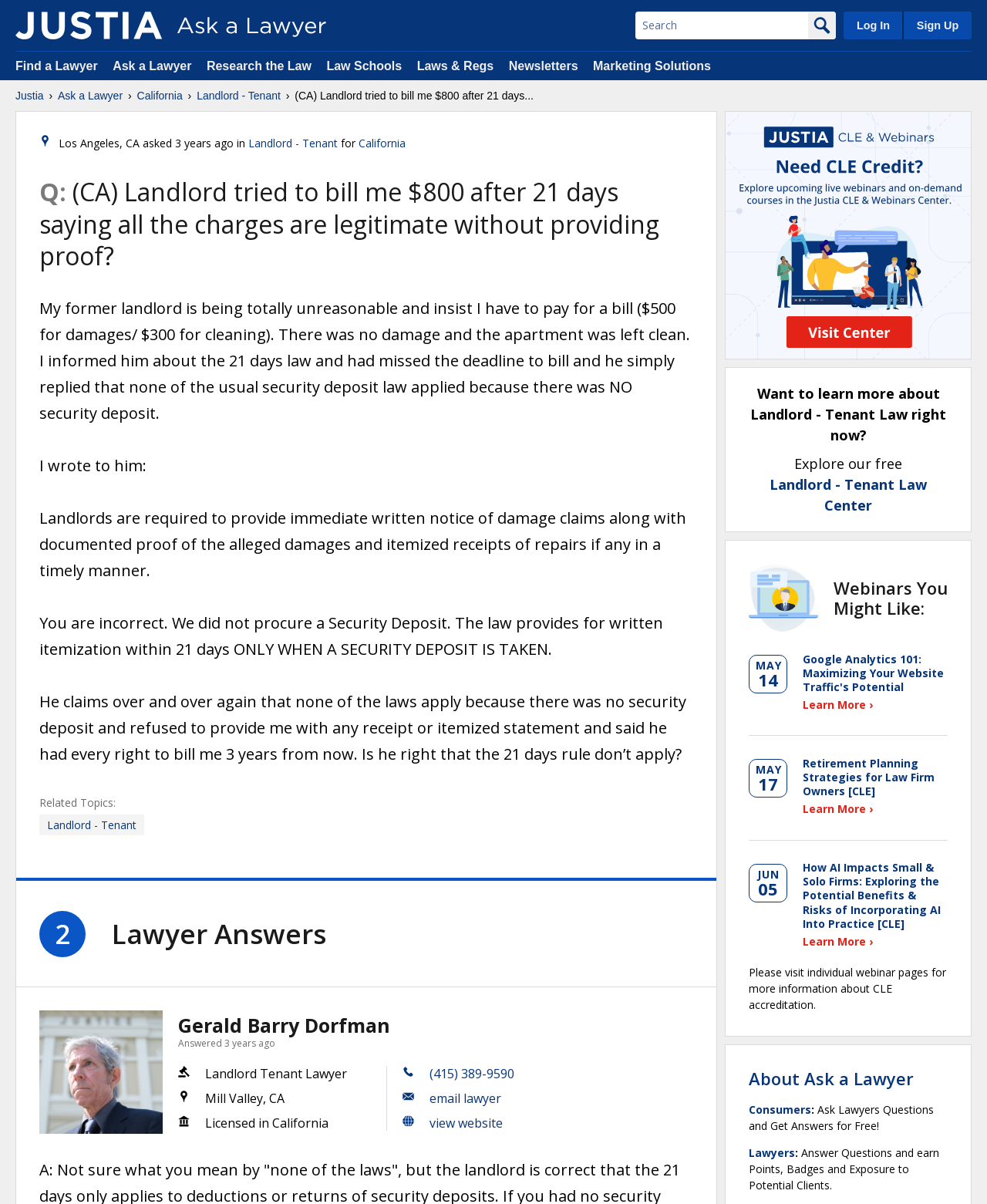What is the deadline mentioned in the question?
Using the screenshot, give a one-word or short phrase answer.

21 days